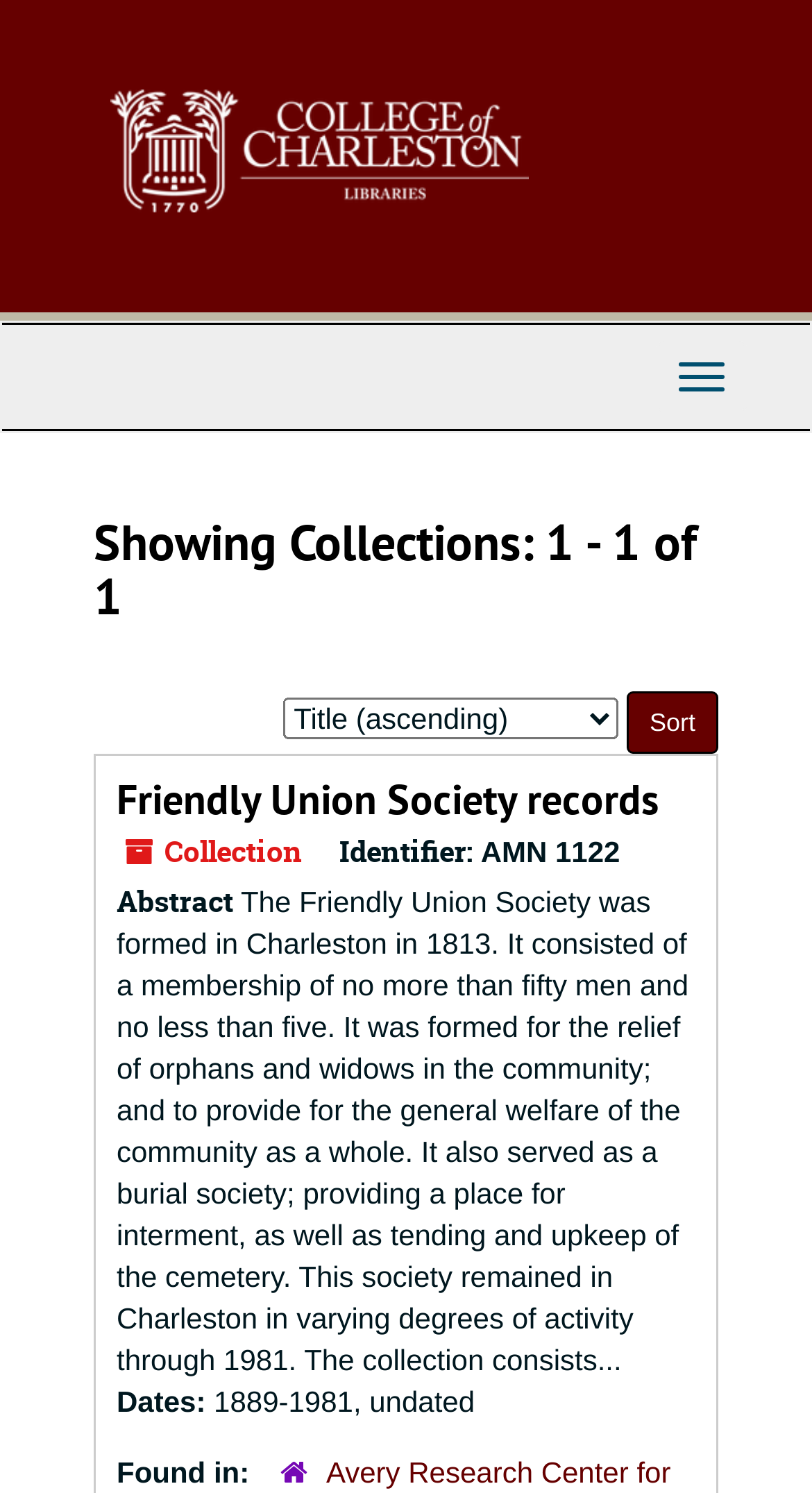Using the webpage screenshot and the element description Toggle Navigation, determine the bounding box coordinates. Specify the coordinates in the format (top-left x, top-left y, bottom-right x, bottom-right y) with values ranging from 0 to 1.

[0.808, 0.229, 0.921, 0.276]